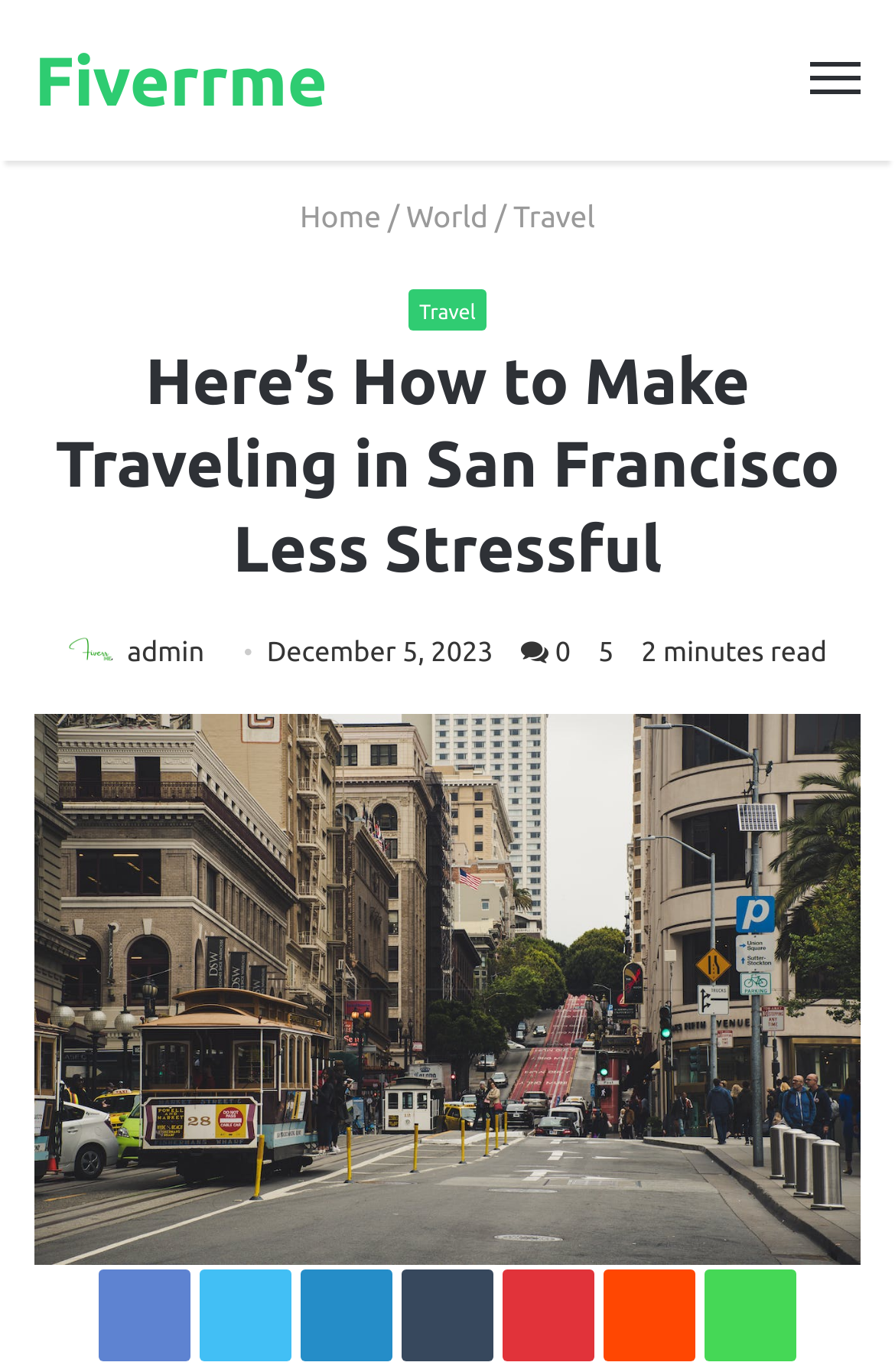Provide the bounding box coordinates of the HTML element this sentence describes: "LinkedIn".

[0.336, 0.925, 0.438, 0.992]